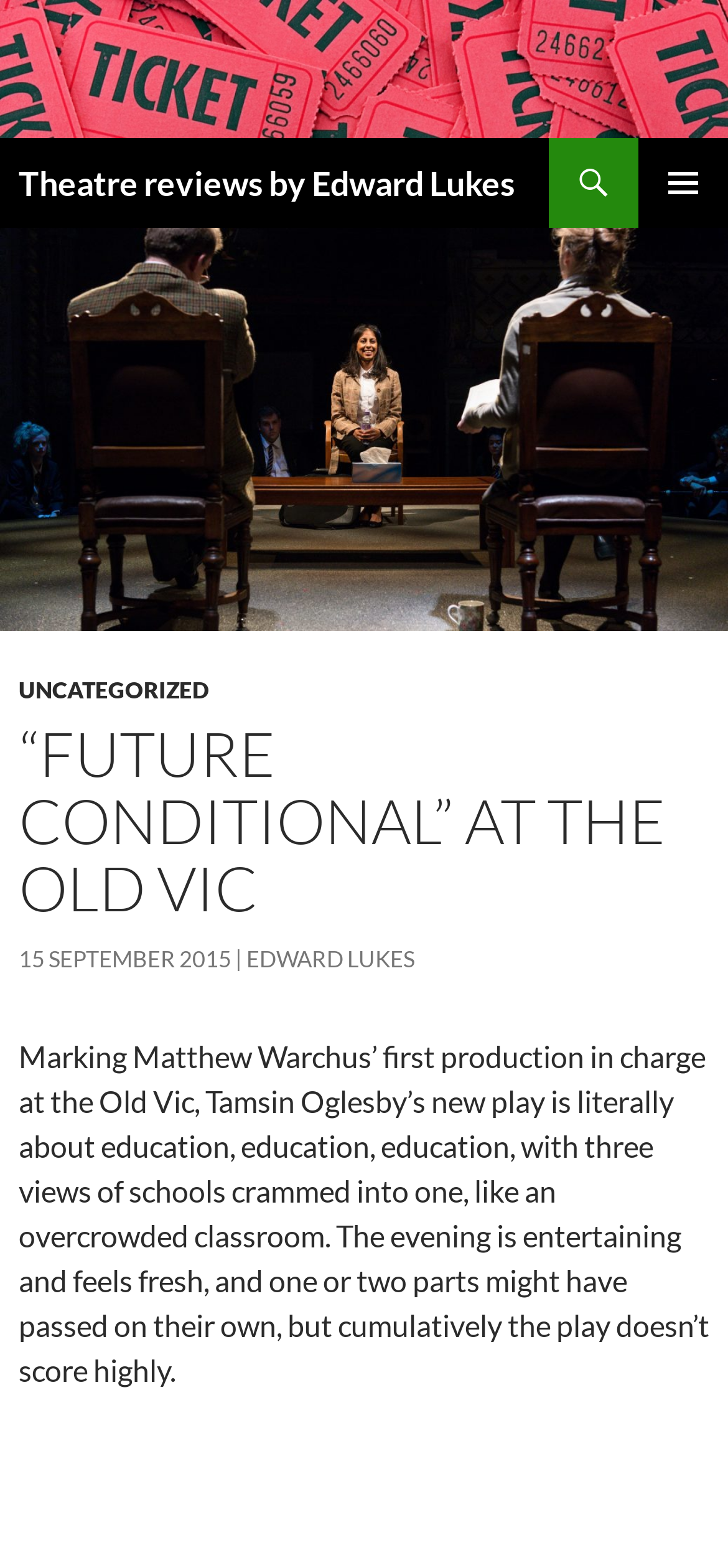What is the topic of the play being reviewed?
Observe the image and answer the question with a one-word or short phrase response.

education